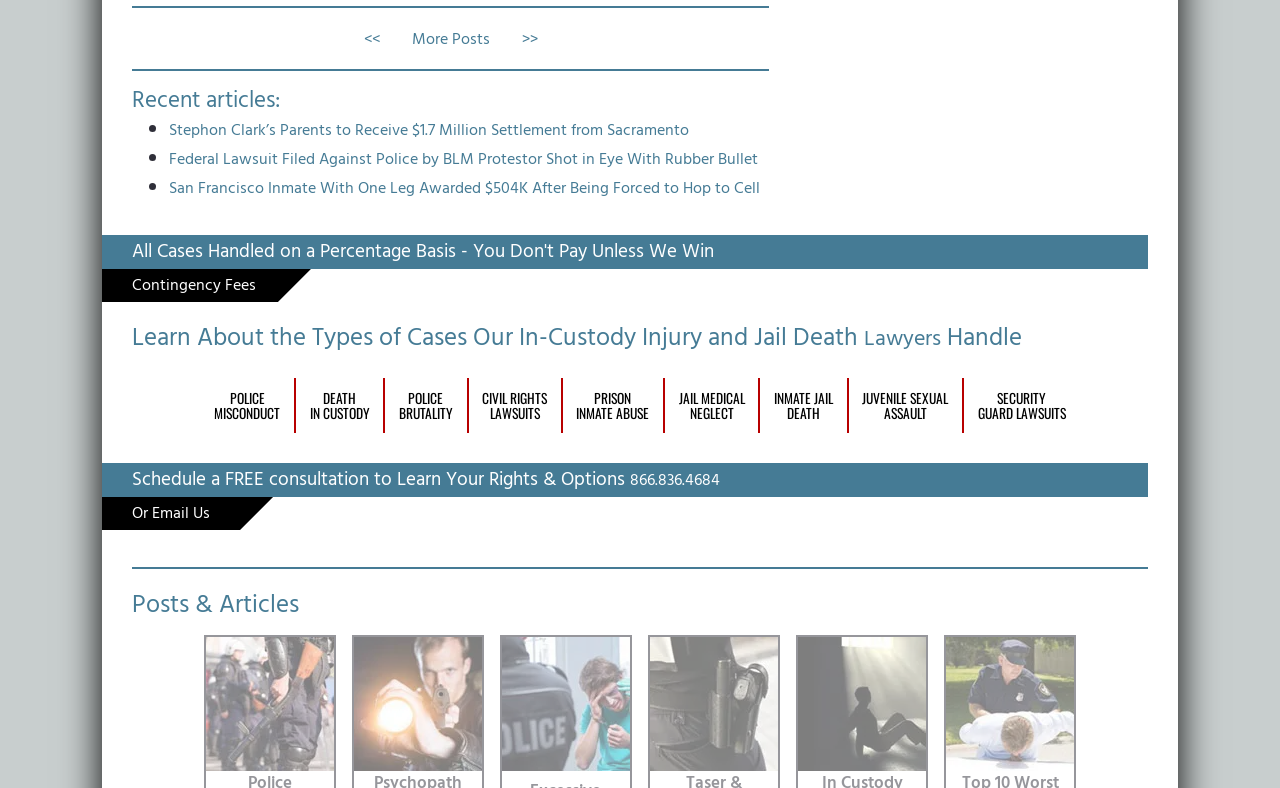Determine the bounding box coordinates for the region that must be clicked to execute the following instruction: "Learn about Police Misconduct cases".

[0.123, 0.585, 0.184, 0.624]